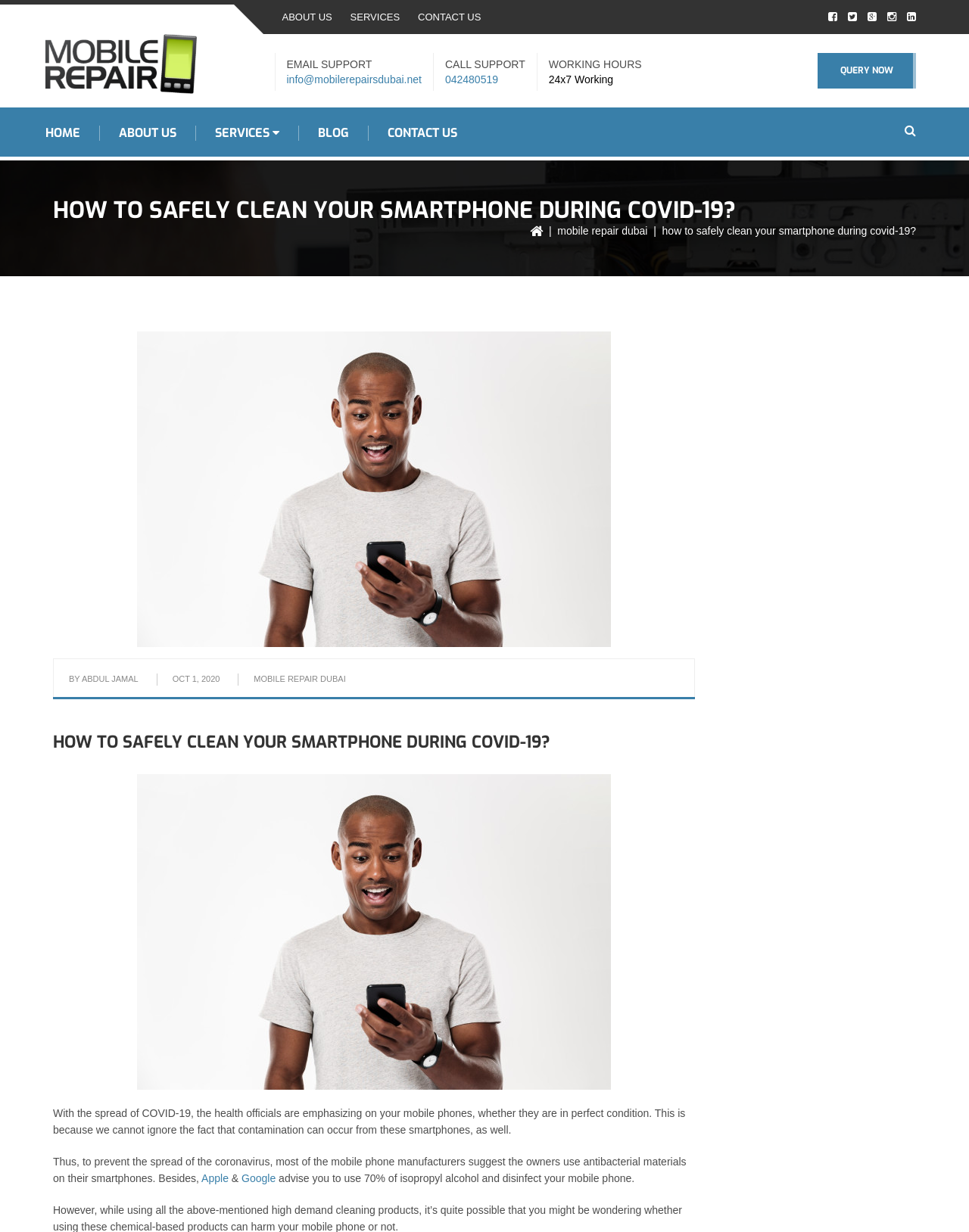Locate the bounding box coordinates of the element I should click to achieve the following instruction: "Click on QUERY NOW".

[0.844, 0.043, 0.945, 0.072]